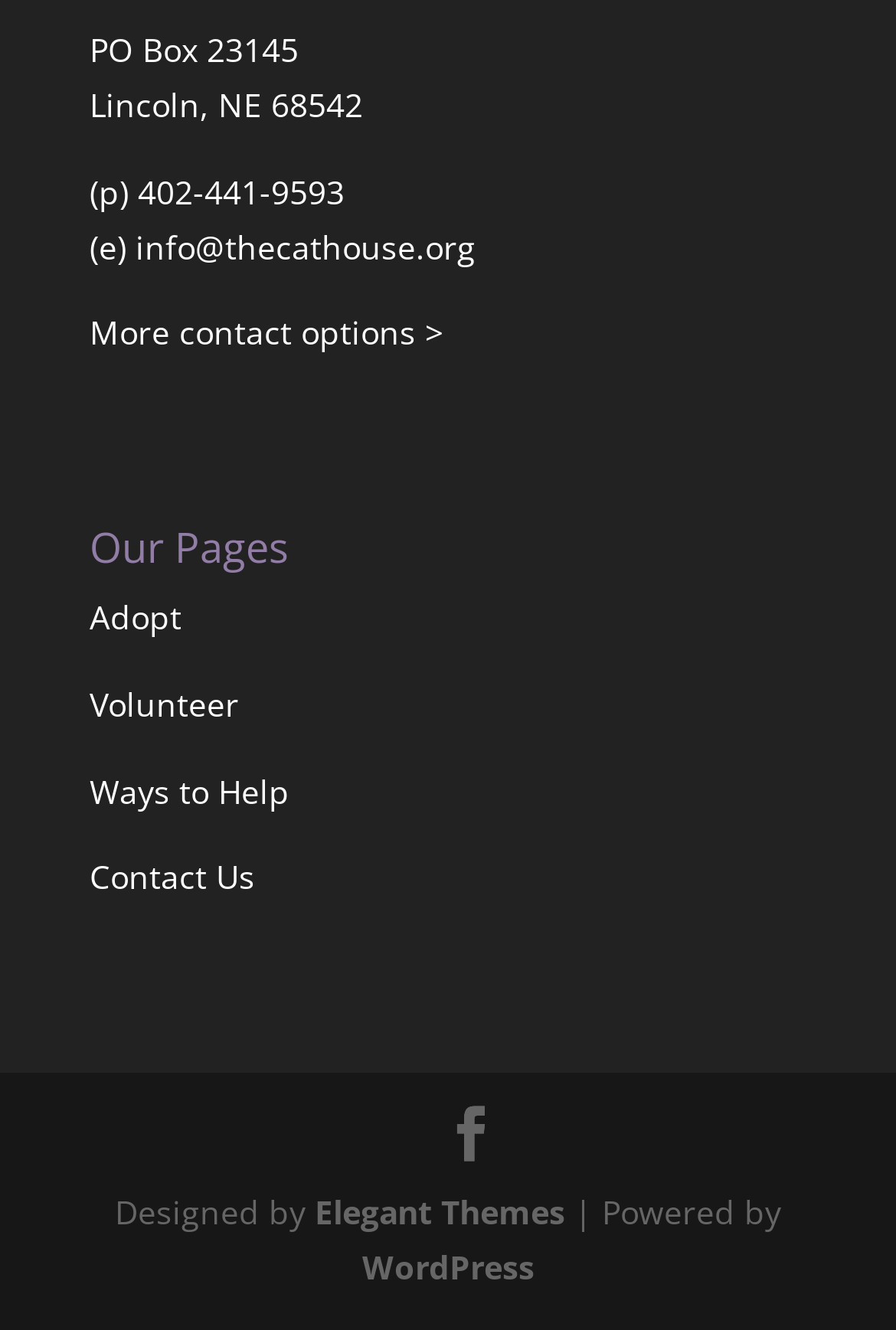What are the different ways to help the organization?
Please answer the question with a detailed response using the information from the screenshot.

The different ways to help the organization can be found in the 'Our Pages' section, which is located in the middle of the webpage. The options are listed as links, including 'Adopt', 'Volunteer', and 'Ways to Help'.